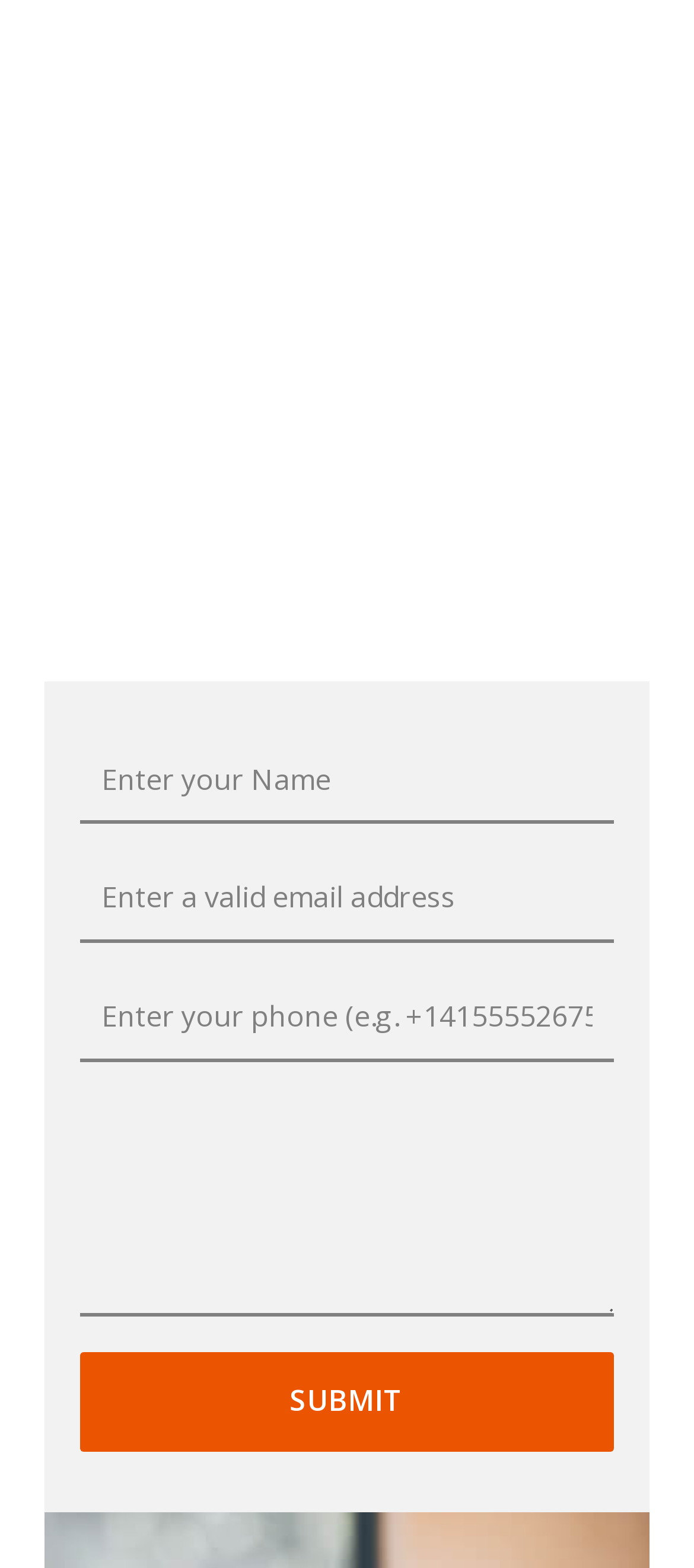Given the description of the UI element: "name="message"", predict the bounding box coordinates in the form of [left, top, right, bottom], with each value being a float between 0 and 1.

[0.115, 0.699, 0.885, 0.84]